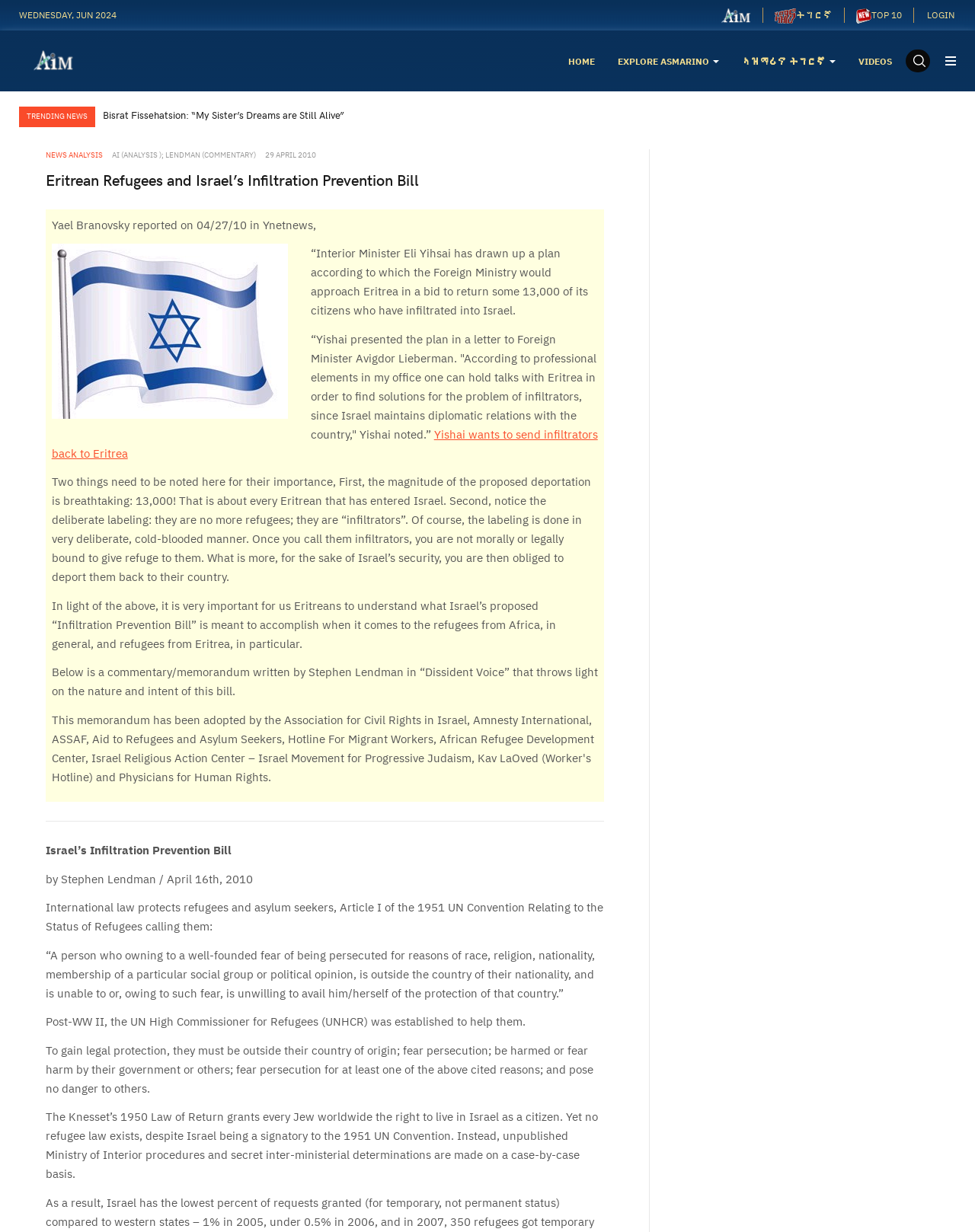What is the date of the news article?
Give a one-word or short-phrase answer derived from the screenshot.

29 APRIL 2010